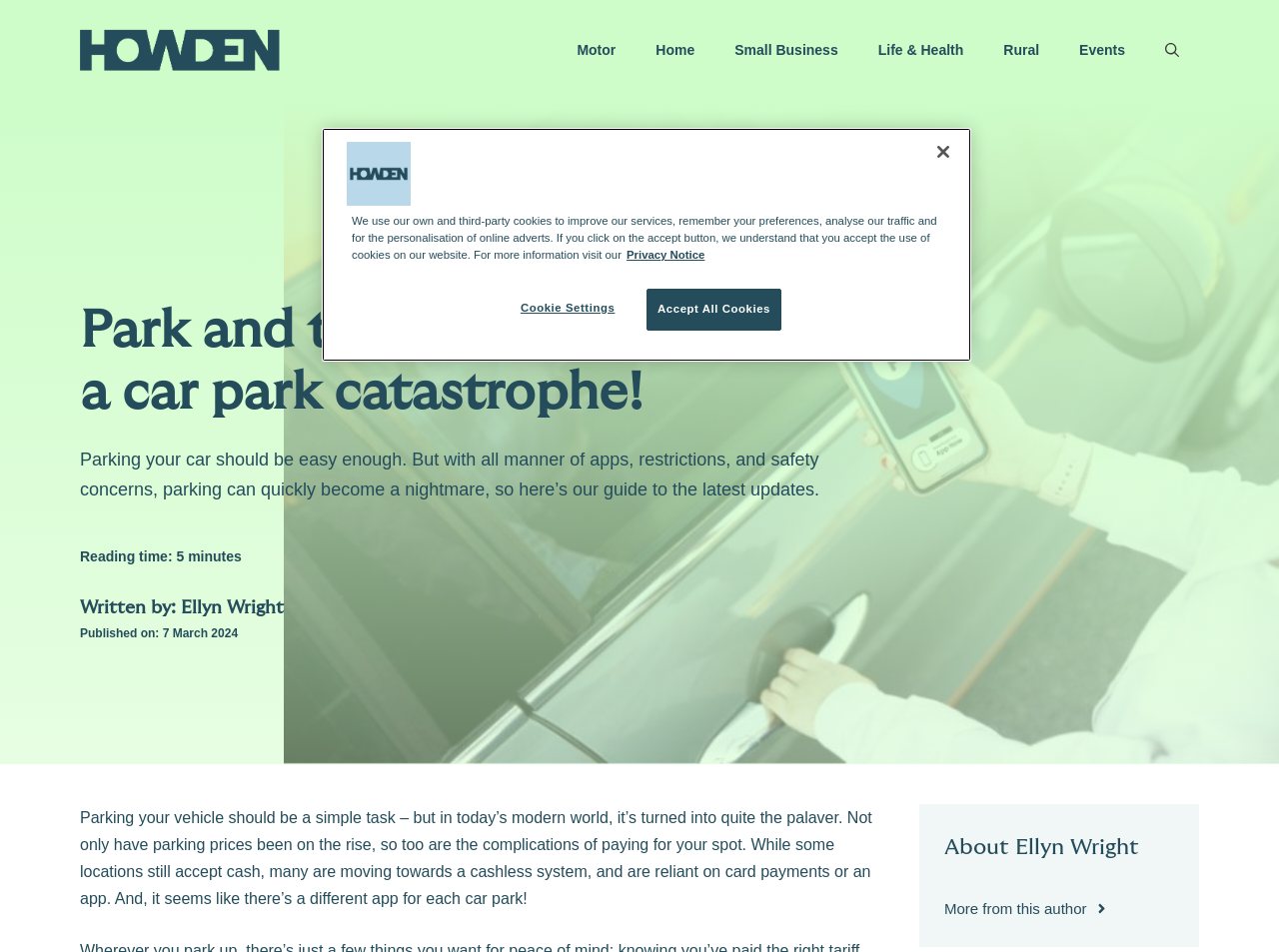Identify and extract the main heading of the webpage.

Park and taken for a ride – avoid a car park catastrophe!